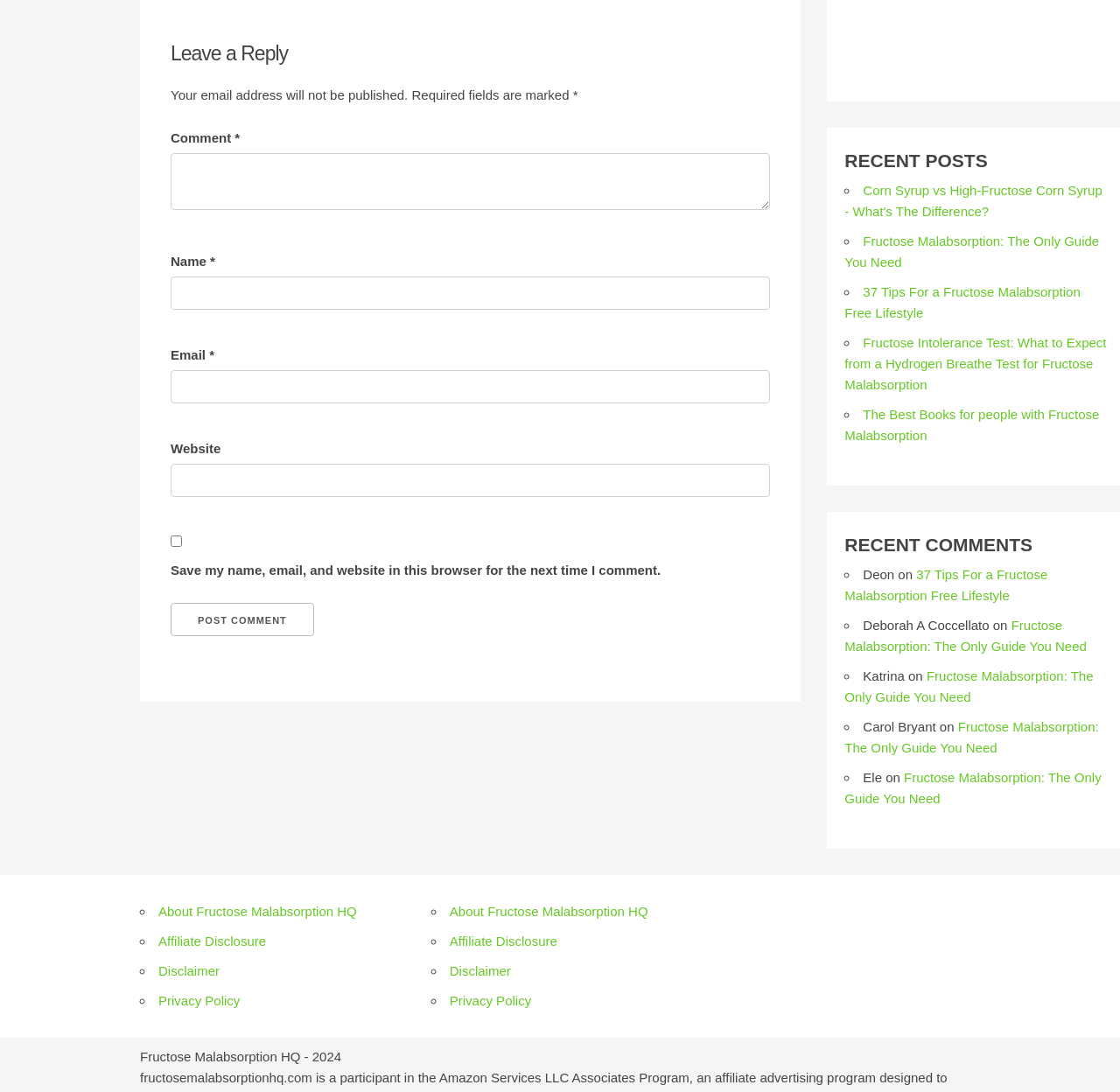Please identify the bounding box coordinates of the area I need to click to accomplish the following instruction: "Leave a comment".

[0.152, 0.032, 0.688, 0.062]